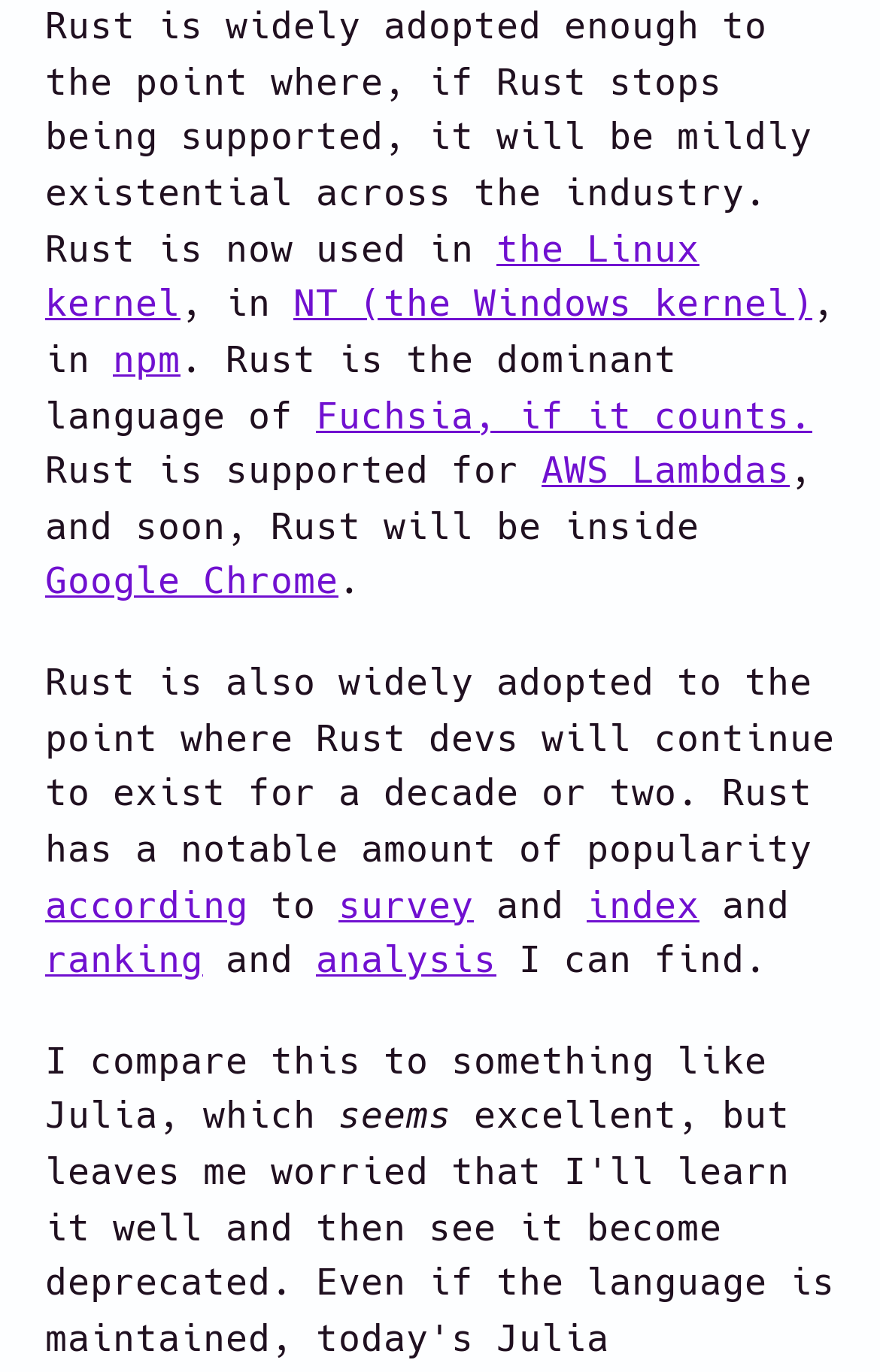Can you find the bounding box coordinates of the area I should click to execute the following instruction: "Visit the npm website"?

[0.128, 0.246, 0.205, 0.278]